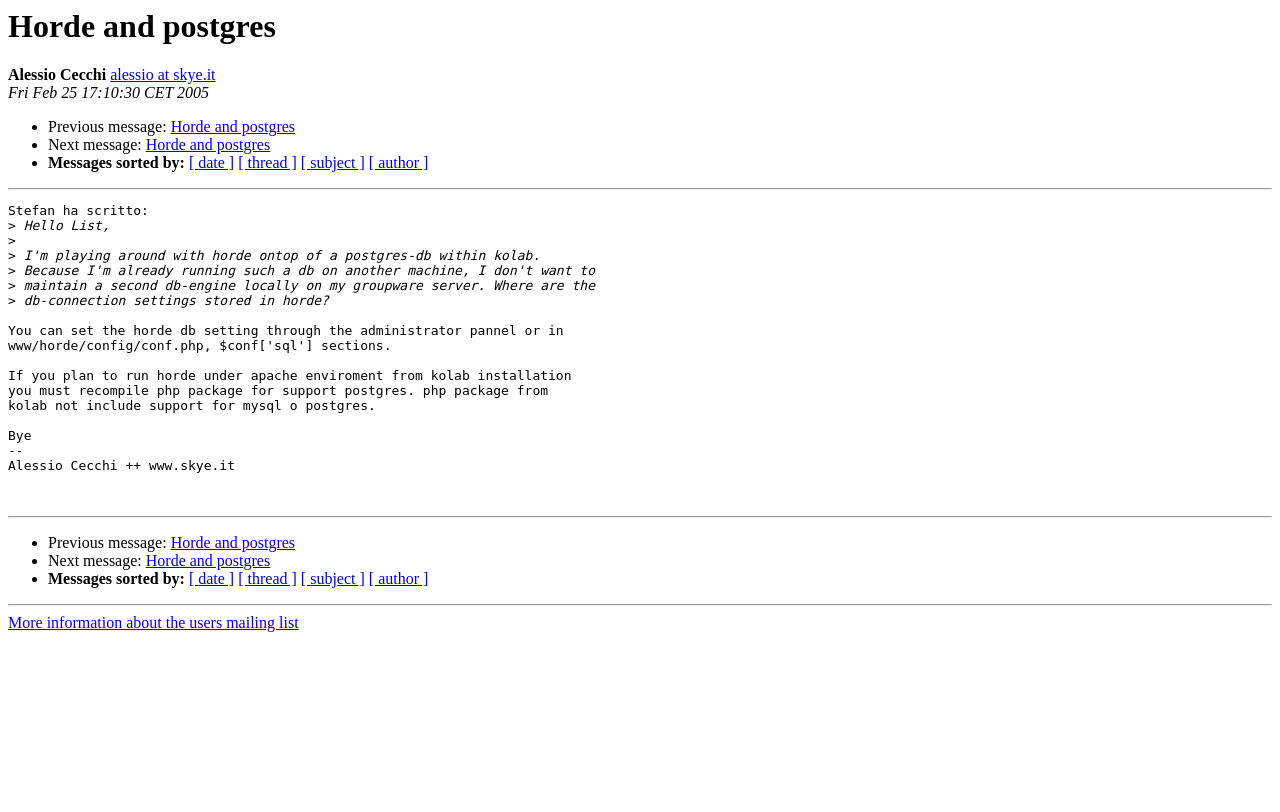Please identify the coordinates of the bounding box that should be clicked to fulfill this instruction: "View next message".

[0.038, 0.168, 0.114, 0.189]